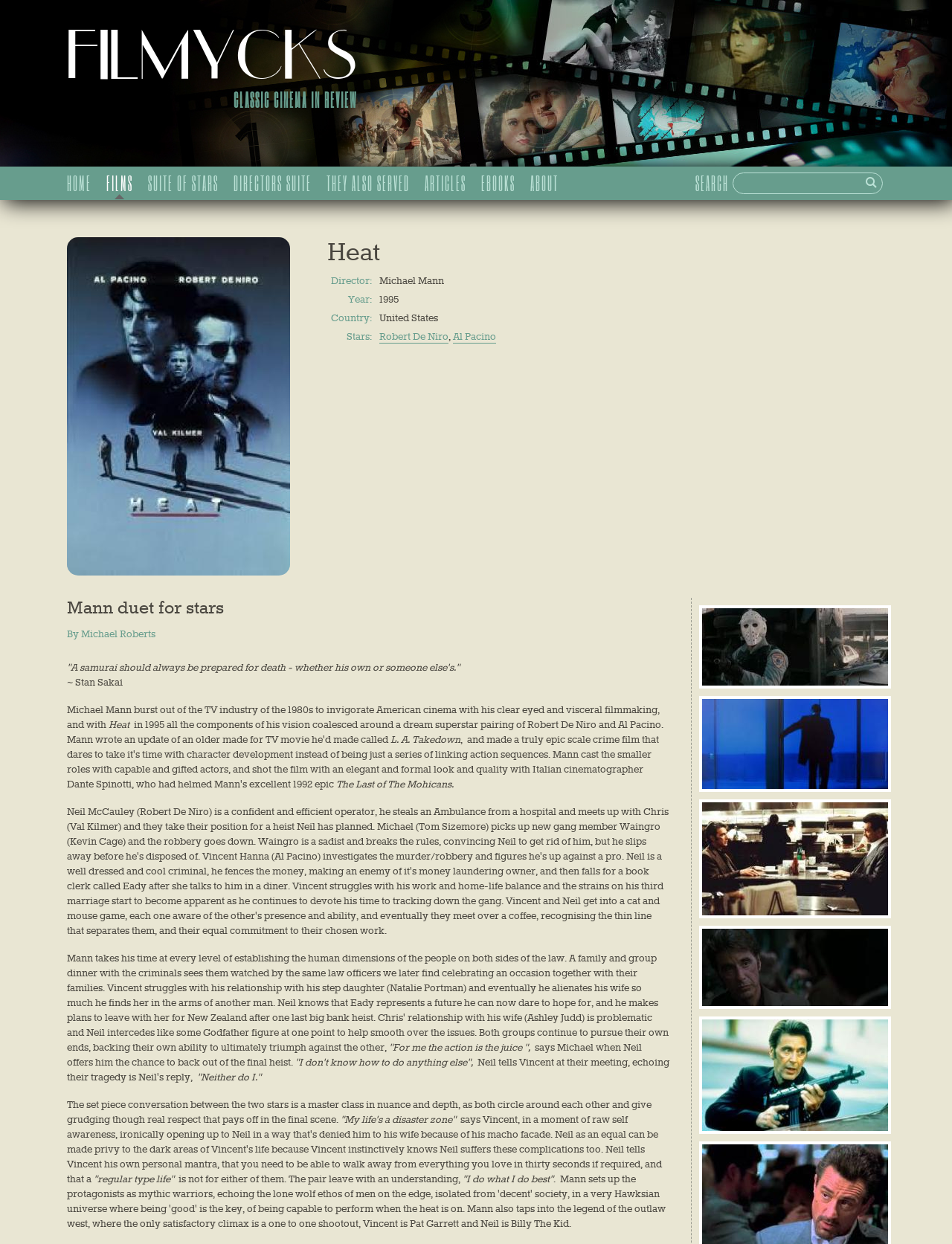Determine the bounding box coordinates for the area you should click to complete the following instruction: "Click on the HOME link".

[0.07, 0.134, 0.096, 0.16]